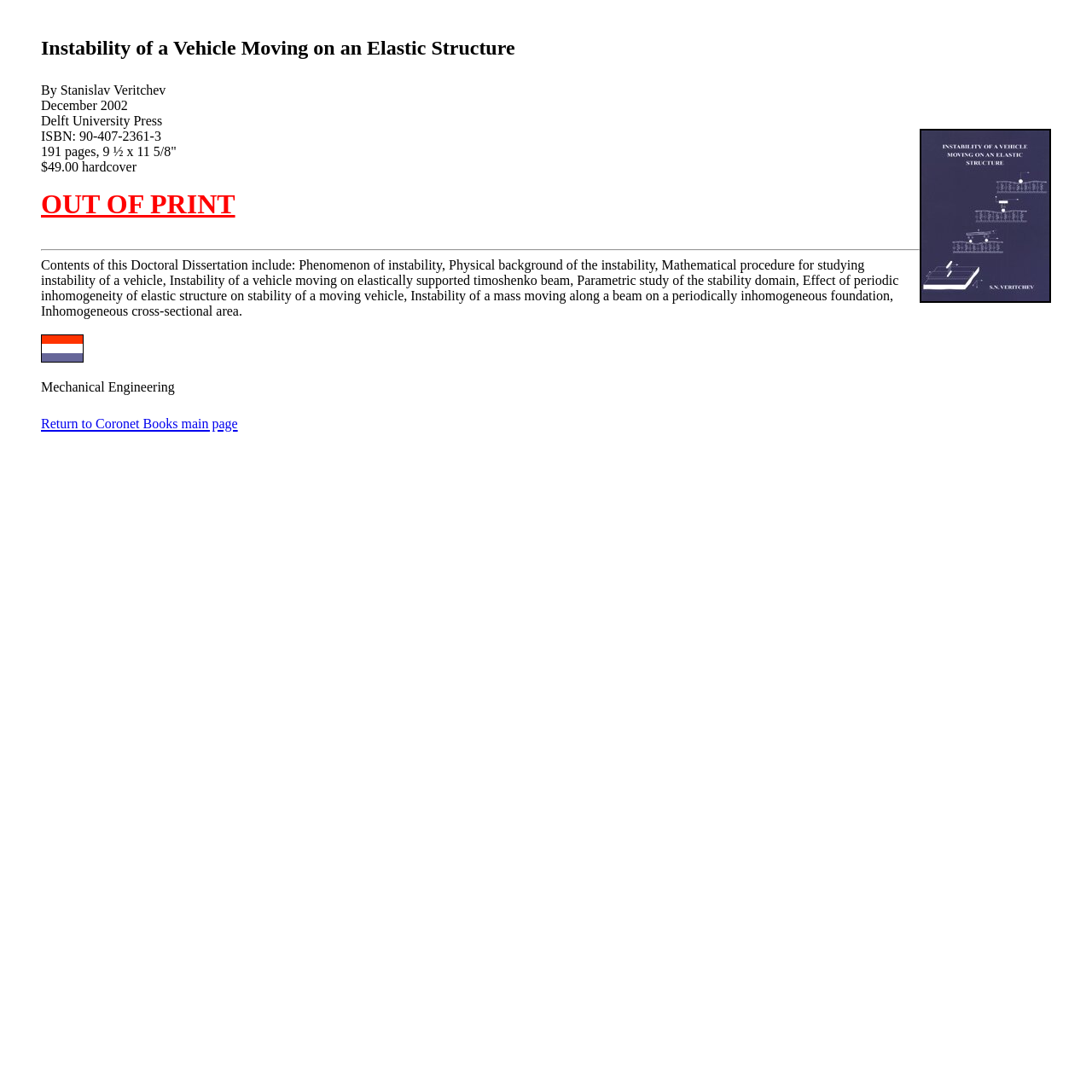Produce an elaborate caption capturing the essence of the webpage.

The webpage appears to be a book description page, specifically for the book "Instability of a Vehicle Moving on an Elastic Structure". At the top, there is a blockquote section that contains the book's details, including the author's name, publication date, publisher, ISBN, and page count. 

To the right of the blockquote, there is a small image. Below the blockquote, there is a horizontal separator line. 

The main content of the page is a summary of the book's contents, which includes seven points: the phenomenon of instability, physical background, mathematical procedure, instability of a vehicle moving on an elastically supported Timoshenko beam, parametric study of the stability domain, effect of periodic inhomogeneity of elastic structure on stability of a moving vehicle, and instability of a mass moving along a beam on a periodically inhomogeneous foundation. 

Above the summary, there is a small image. The book's category, "Mechanical Engineering", is mentioned below the summary. At the bottom, there is a link to return to the Coronet Books main page.